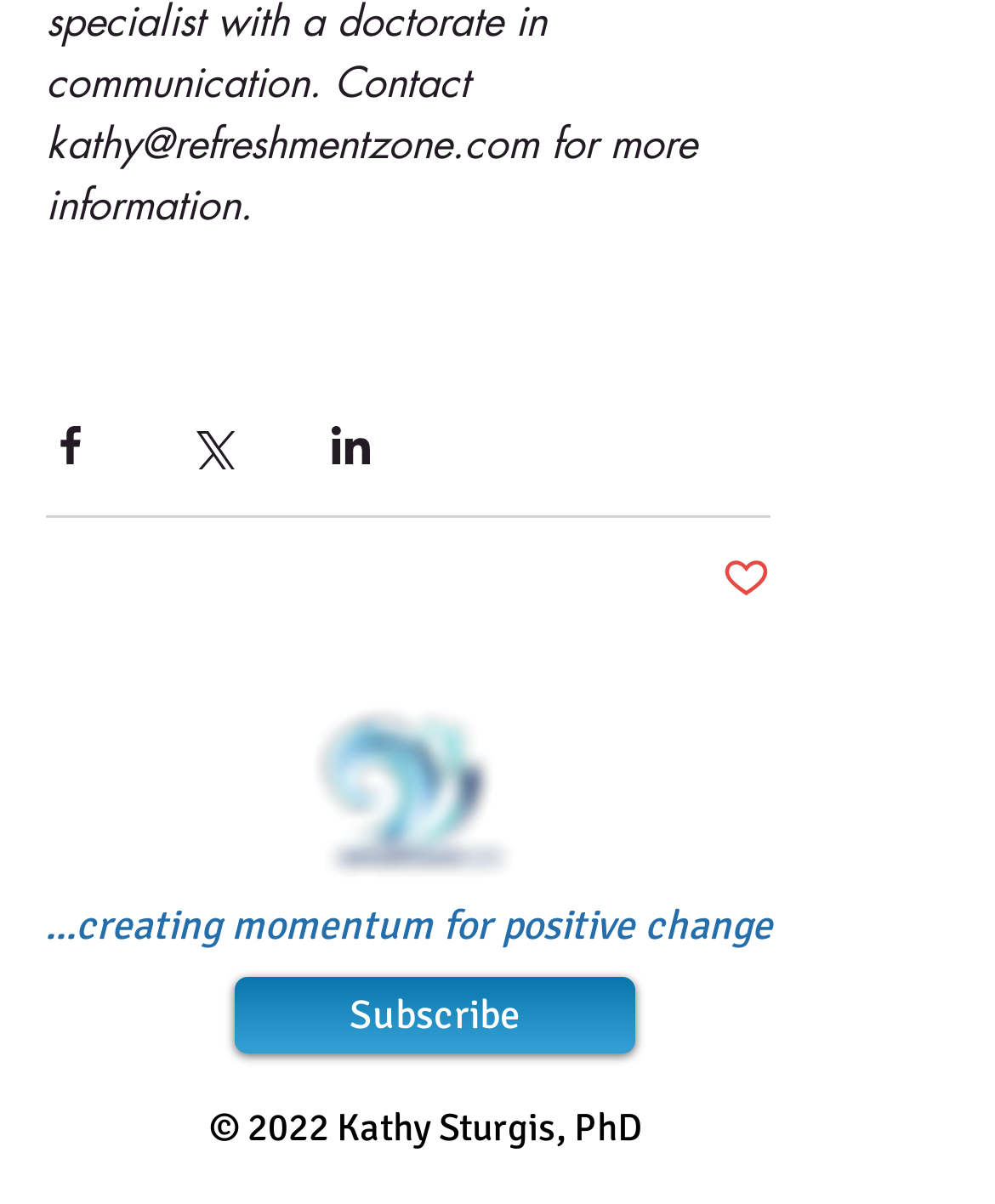Identify the bounding box coordinates for the UI element that matches this description: "aria-label="Share via Twitter"".

[0.187, 0.35, 0.236, 0.39]